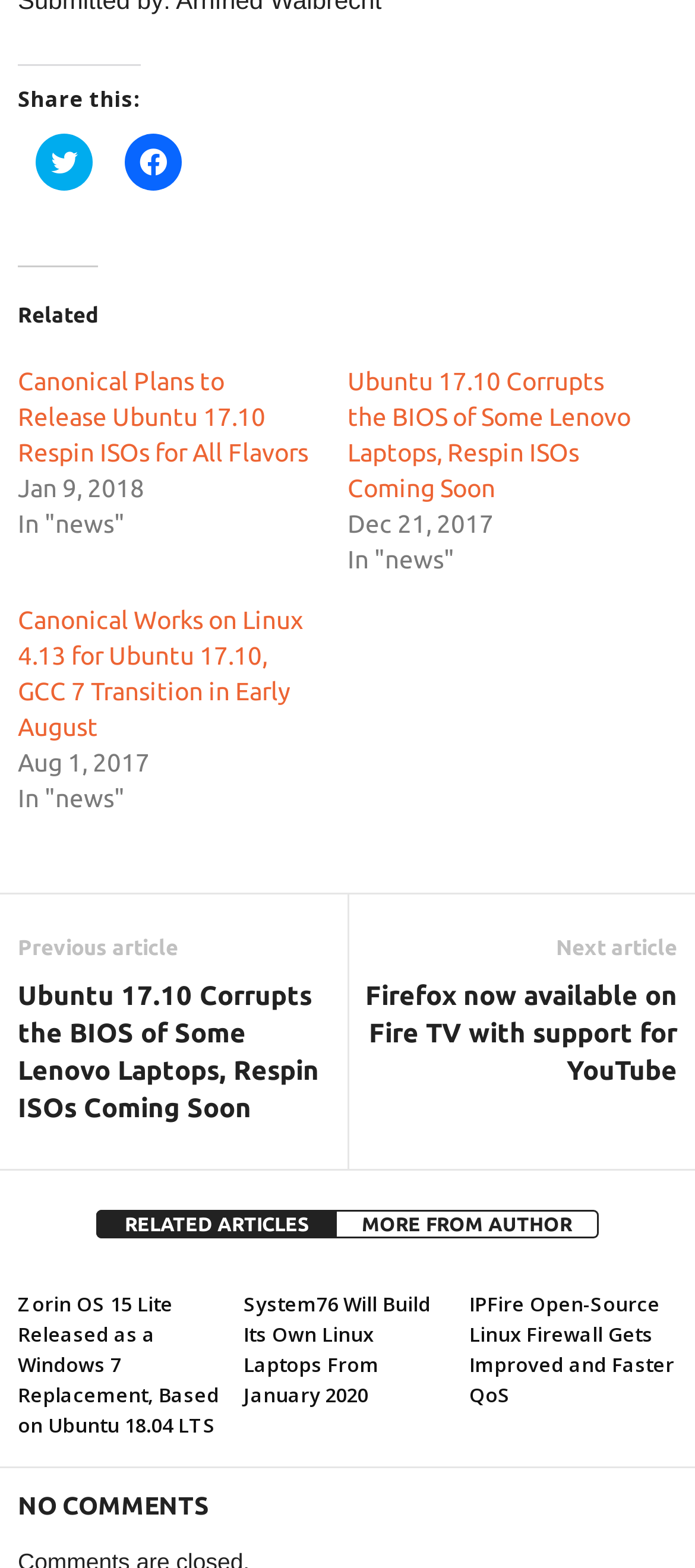Please identify the bounding box coordinates of the element I should click to complete this instruction: 'Read article Zorin OS 15 Lite Released as a Windows 7 Replacement, Based on Ubuntu 18.04 LTS'. The coordinates should be given as four float numbers between 0 and 1, like this: [left, top, right, bottom].

[0.026, 0.823, 0.315, 0.917]